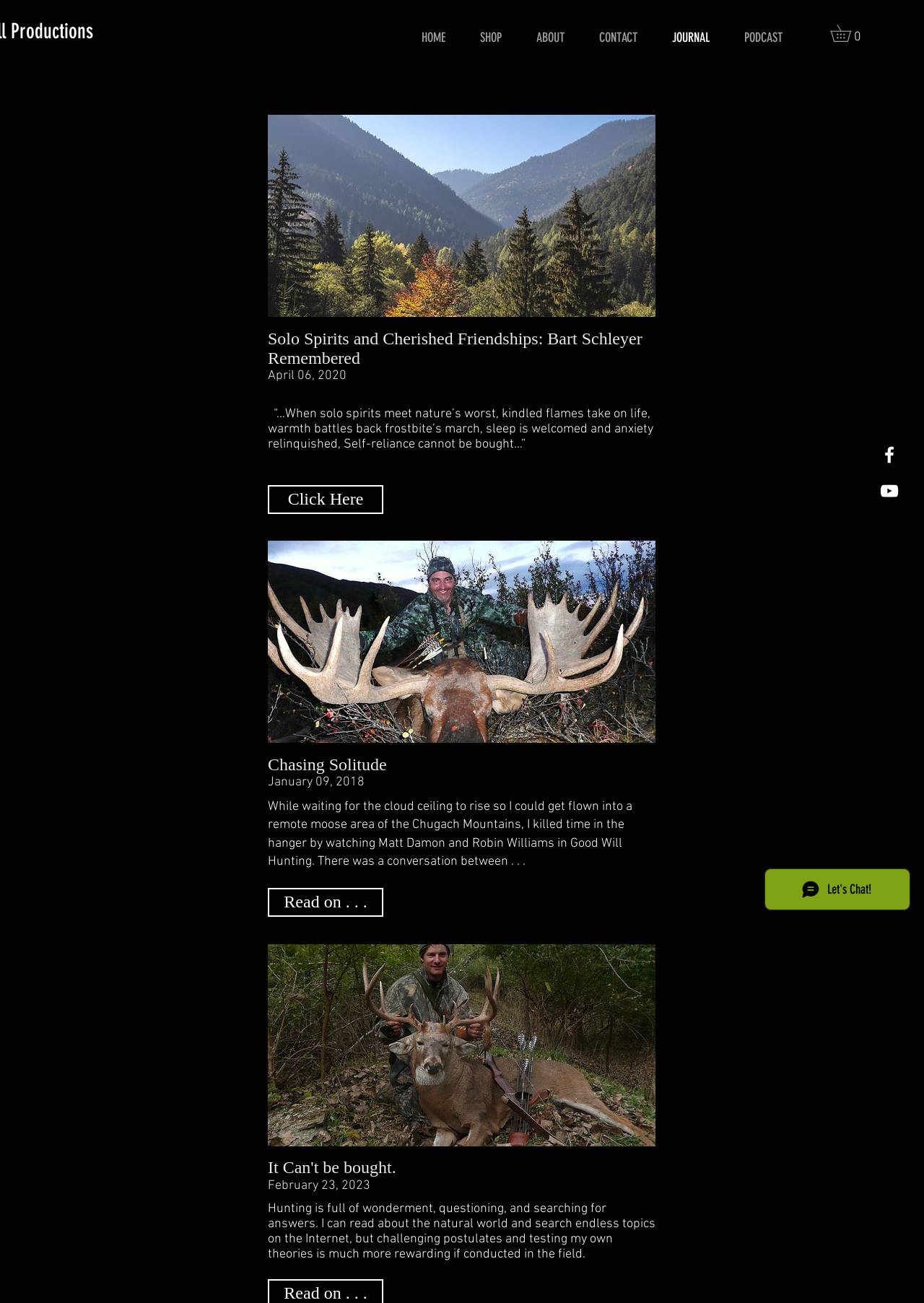Can you find the bounding box coordinates for the element to click on to achieve the instruction: "Open the Facebook page"?

[0.951, 0.341, 0.974, 0.357]